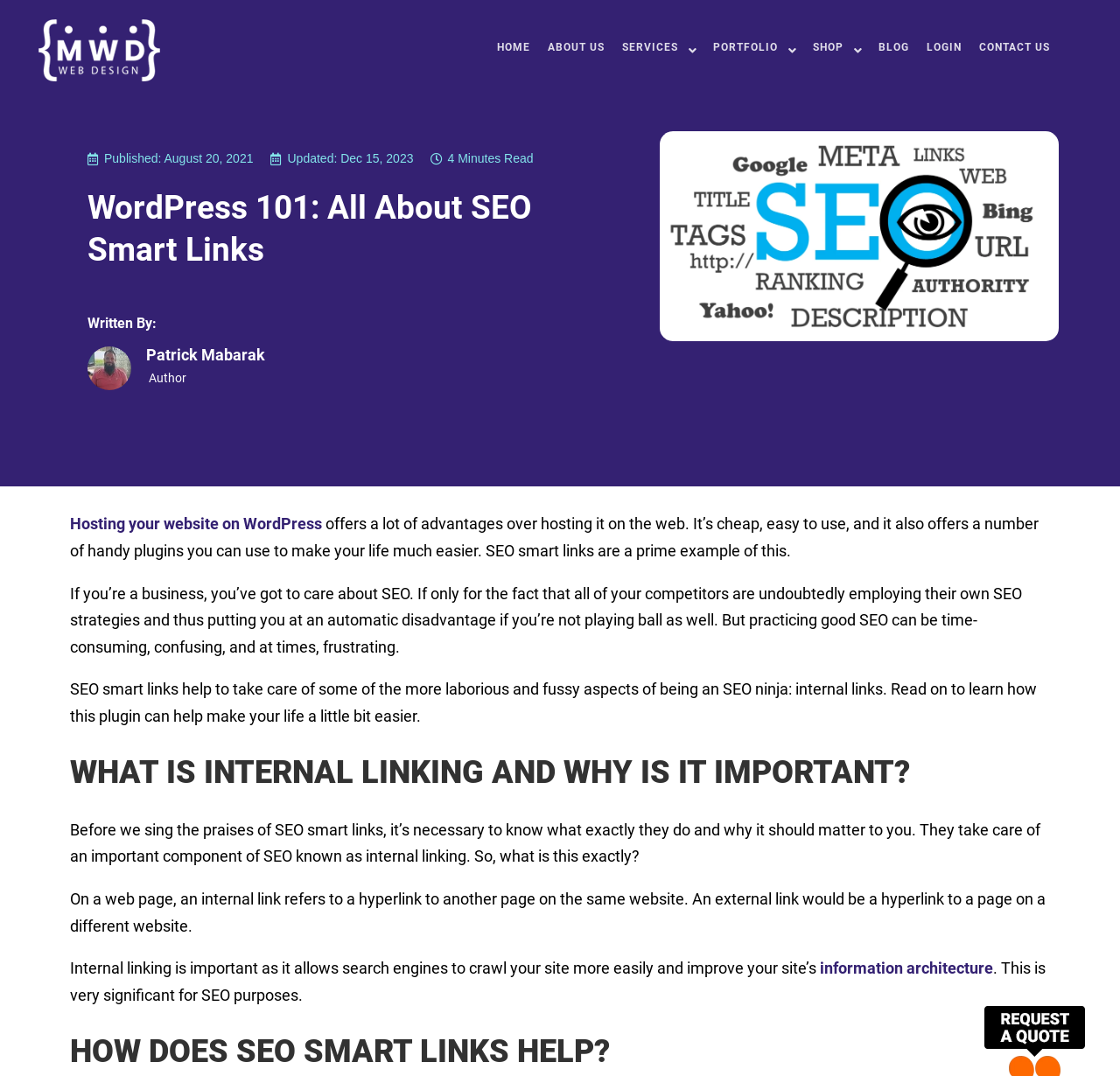Locate the bounding box coordinates of the clickable element to fulfill the following instruction: "Learn more about hosting your website on WordPress". Provide the coordinates as four float numbers between 0 and 1 in the format [left, top, right, bottom].

[0.062, 0.478, 0.288, 0.495]